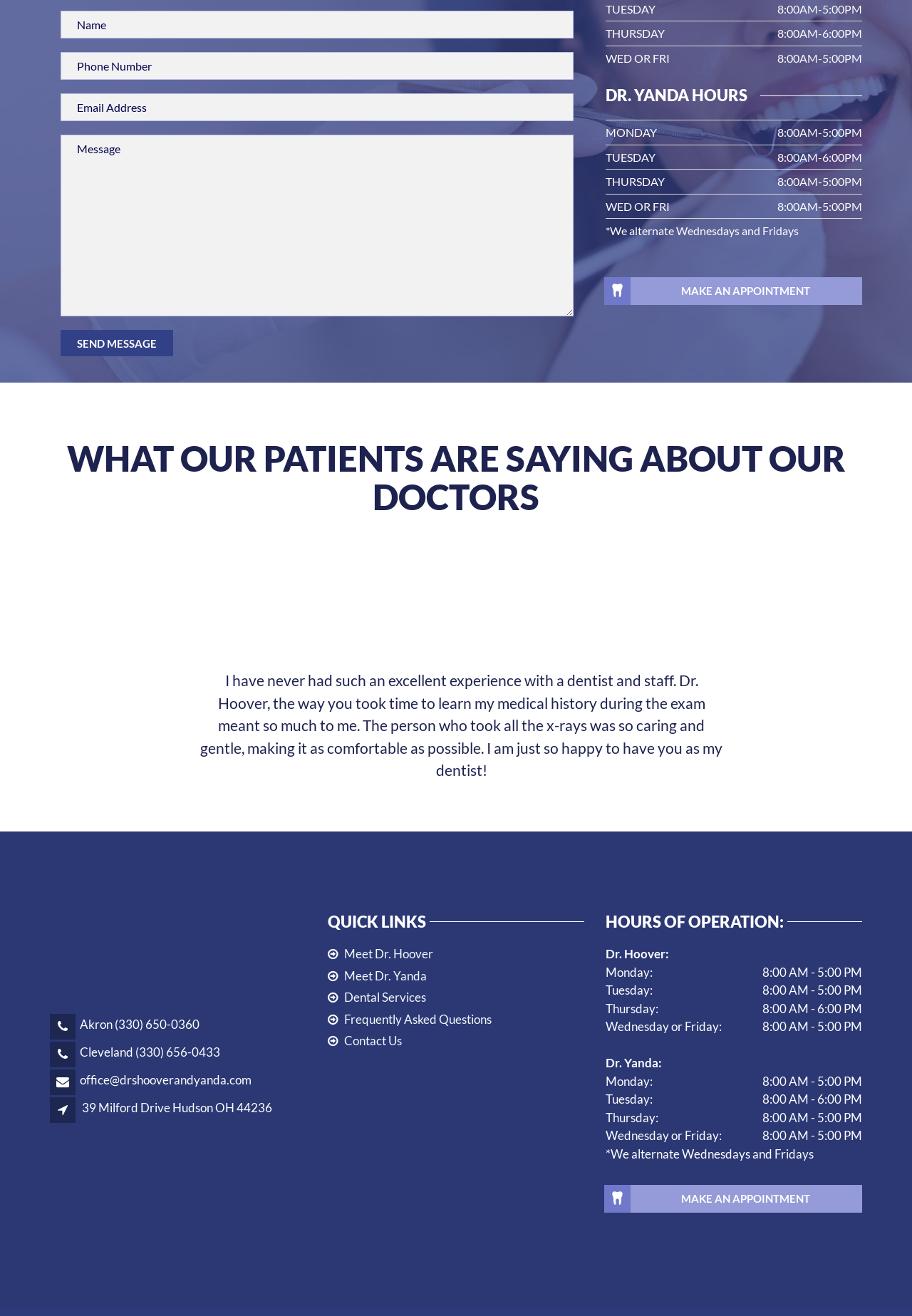What is the rating of the dentist according to the BBB?
Refer to the image and offer an in-depth and detailed answer to the question.

I found an image of the BBB accreditation logo, which suggests that the dentist, Keith A. Hoover, April A. Yanda & Associates, Inc., is accredited by the Better Business Bureau.